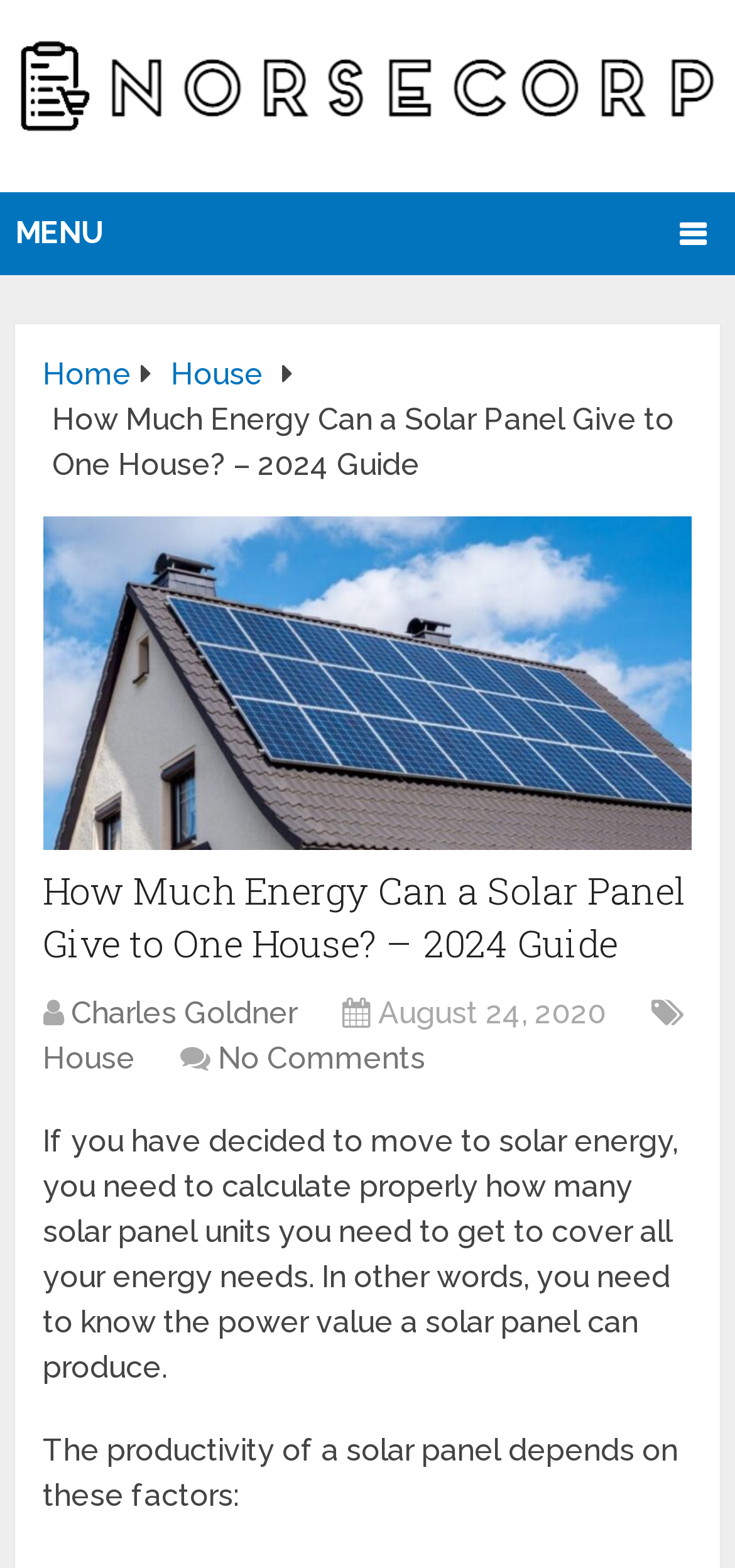Generate a comprehensive description of the webpage content.

The webpage is about calculating the required number of solar panel units to cover energy needs when switching to solar energy. At the top left, there is a heading "NorseCorp" with a corresponding image, and a link "MENU" with an icon. To the right of the "MENU" link, there are three links: "Home", "House", and a title "How Much Energy Can a Solar Panel Give to One House? – 2024 Guide".

Below the title, there is a section with a heading of the same title, followed by the author's name "Charles Goldner", the date "August 24, 2020", and two links: "House" and "No Comments". 

The main content of the webpage starts below this section, with a paragraph explaining the importance of calculating the required solar panel units. This is followed by another paragraph that mentions the factors affecting the productivity of a solar panel.